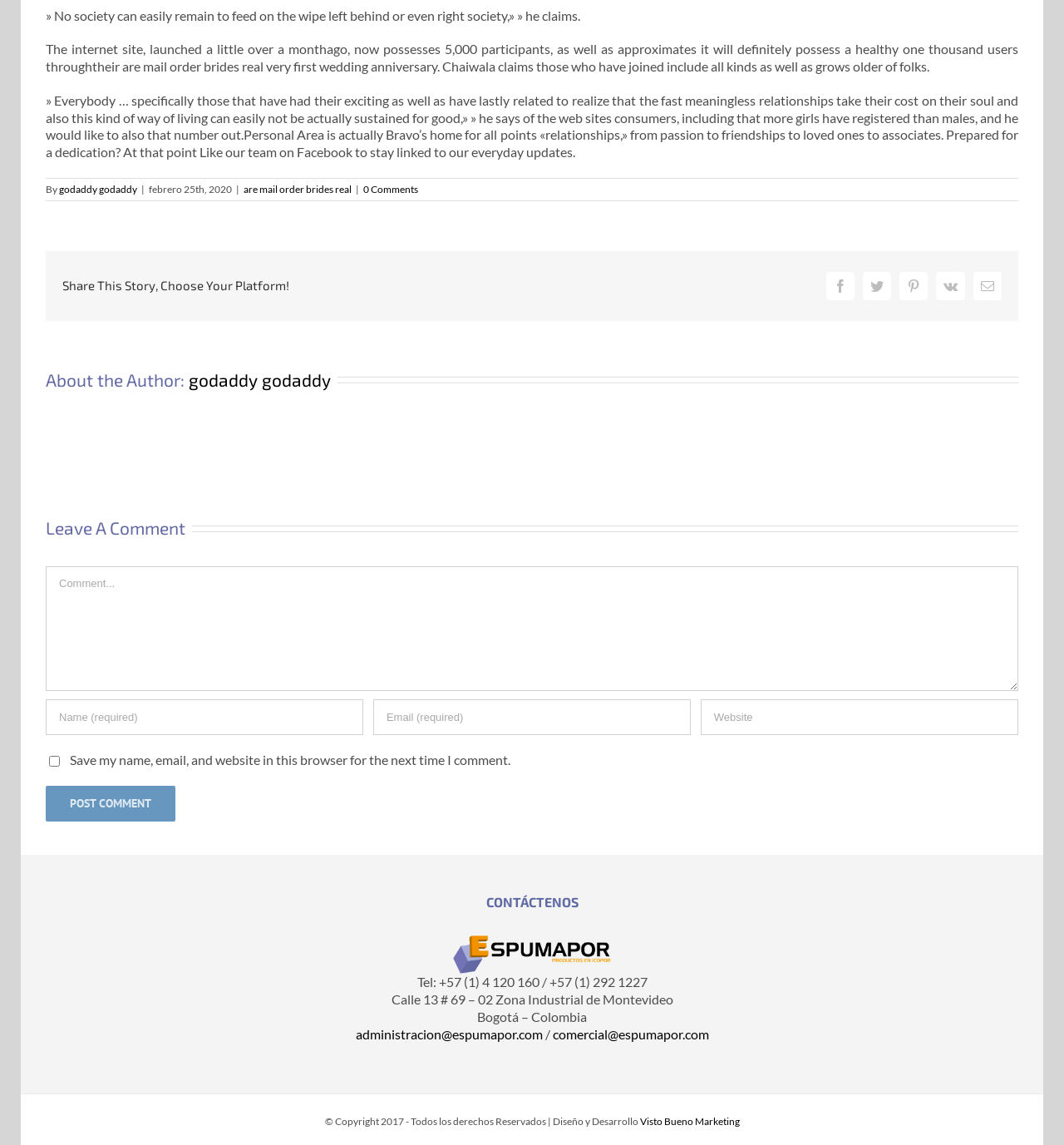Please analyze the image and give a detailed answer to the question:
How many participants does the website have?

The number of participants can be found in the text content, specifically the sentence 'The internet site, launched a little over a month ago, now possesses 5,000 participants...'.